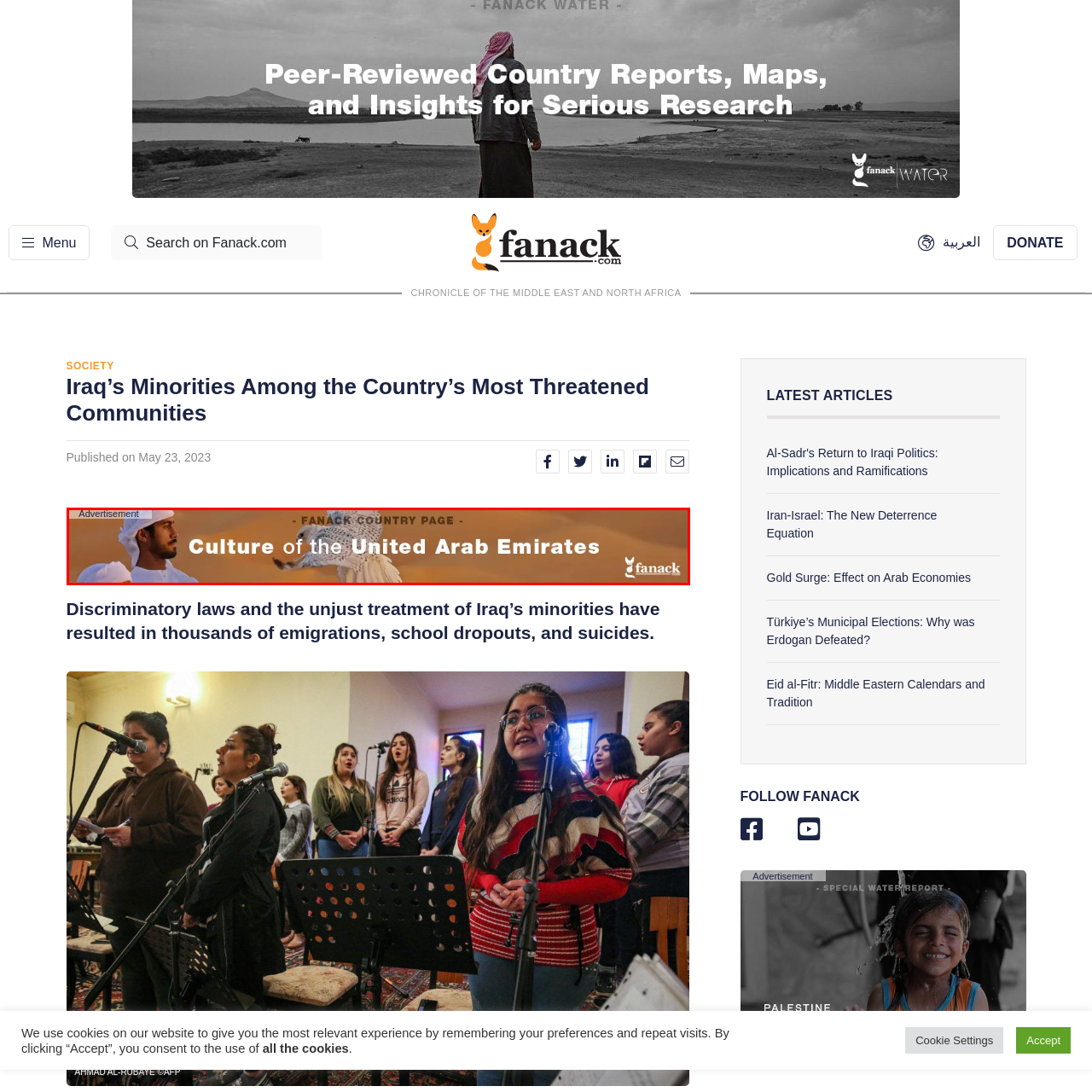What region is the cultural narrative focused on?
Study the image highlighted with a red bounding box and respond to the question with a detailed answer.

The advertisement is part of a broader initiative by Fanack to explore and promote the distinct cultural narratives of countries in the Middle East and North Africa.